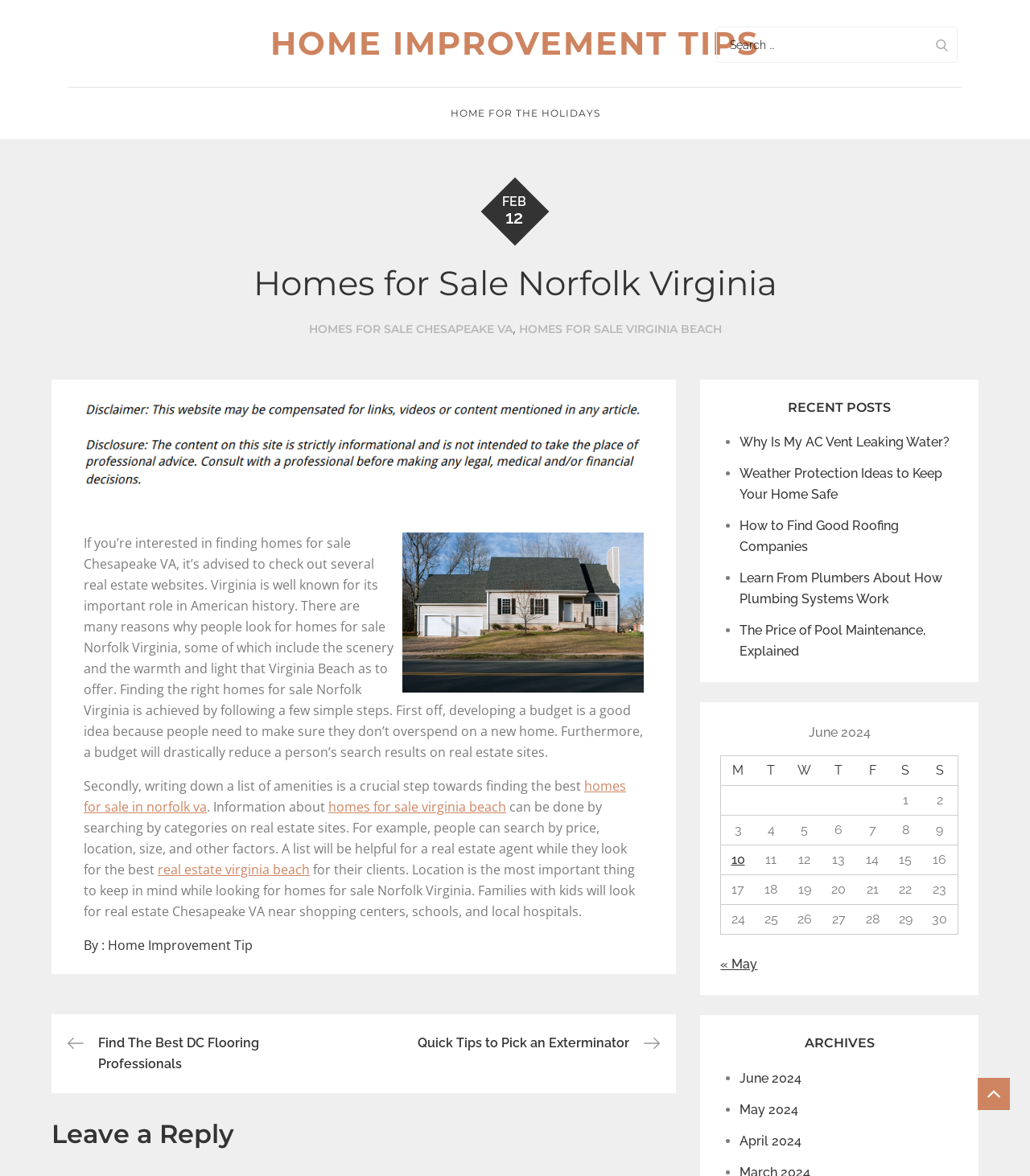Please provide a comprehensive response to the question based on the details in the image: What is the purpose of the search bar on this webpage?

The search bar on this webpage is likely intended for users to search for homes for sale in specific locations, such as Chesapeake, Virginia, or Virginia Beach, based on the links and content on the page.